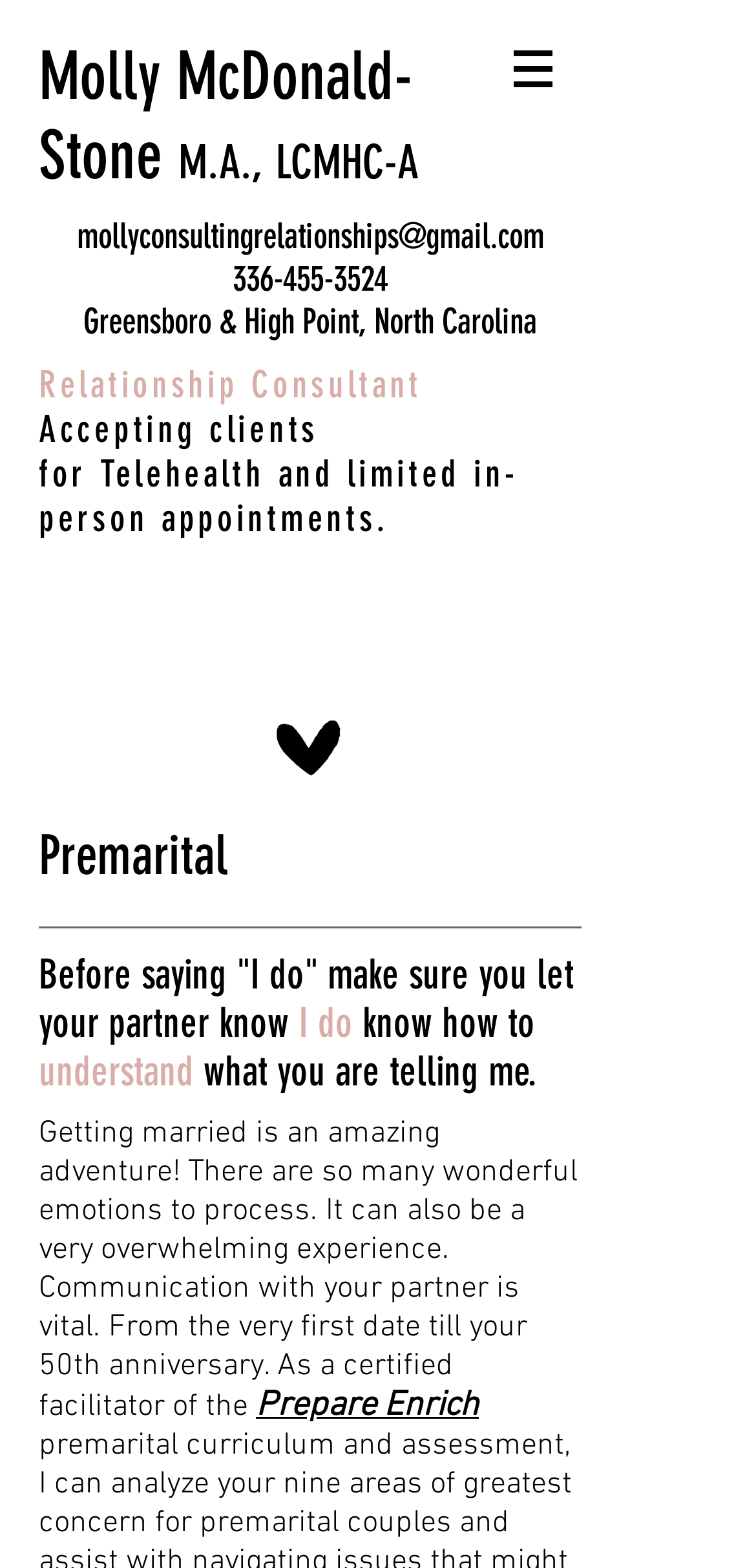Please provide a short answer using a single word or phrase for the question:
What is the location of Molly Consulting Relationships?

Greensboro & High Point, North Carolina